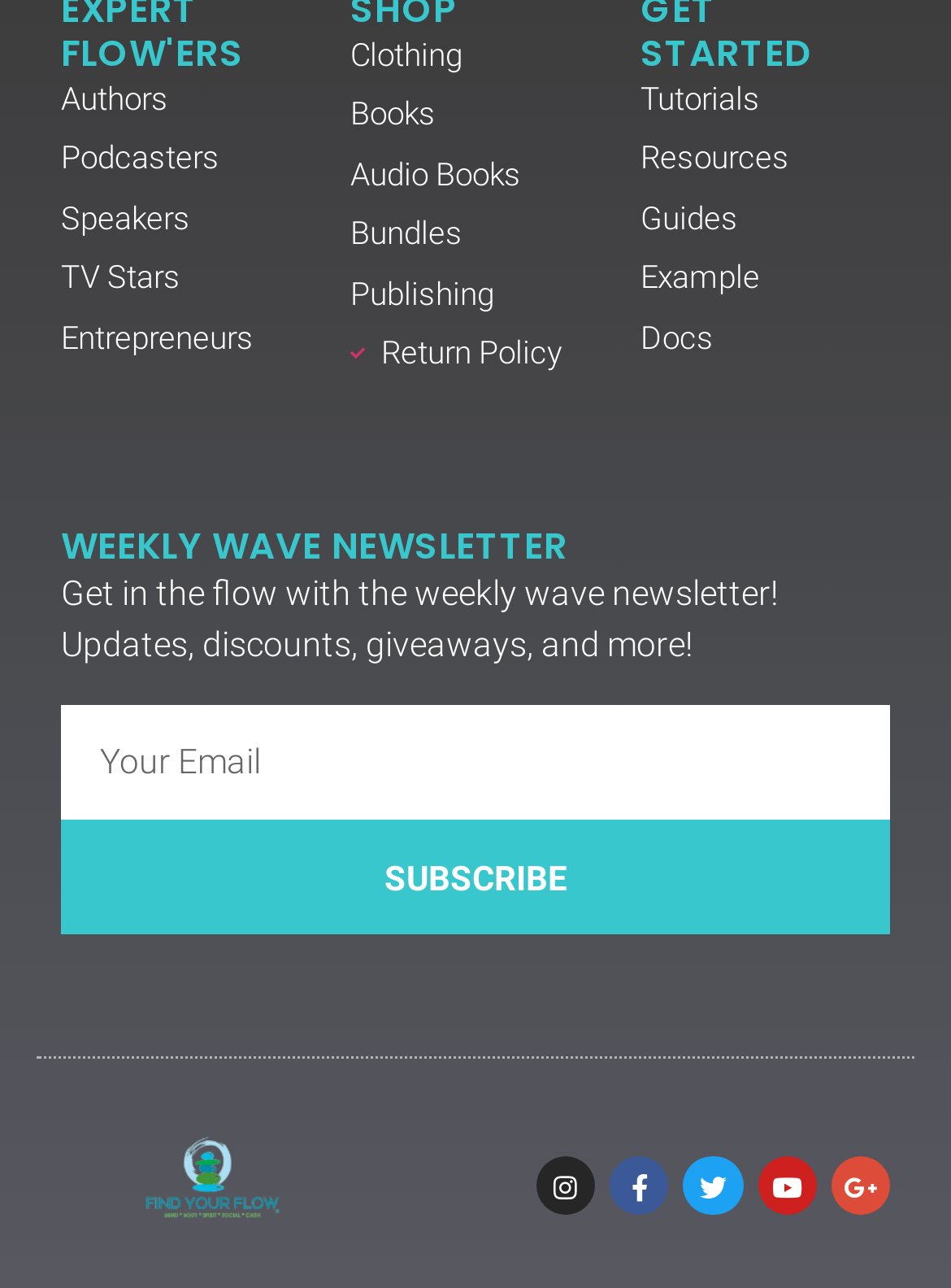Answer the following query with a single word or phrase:
What type of products are being linked?

Books and Clothing